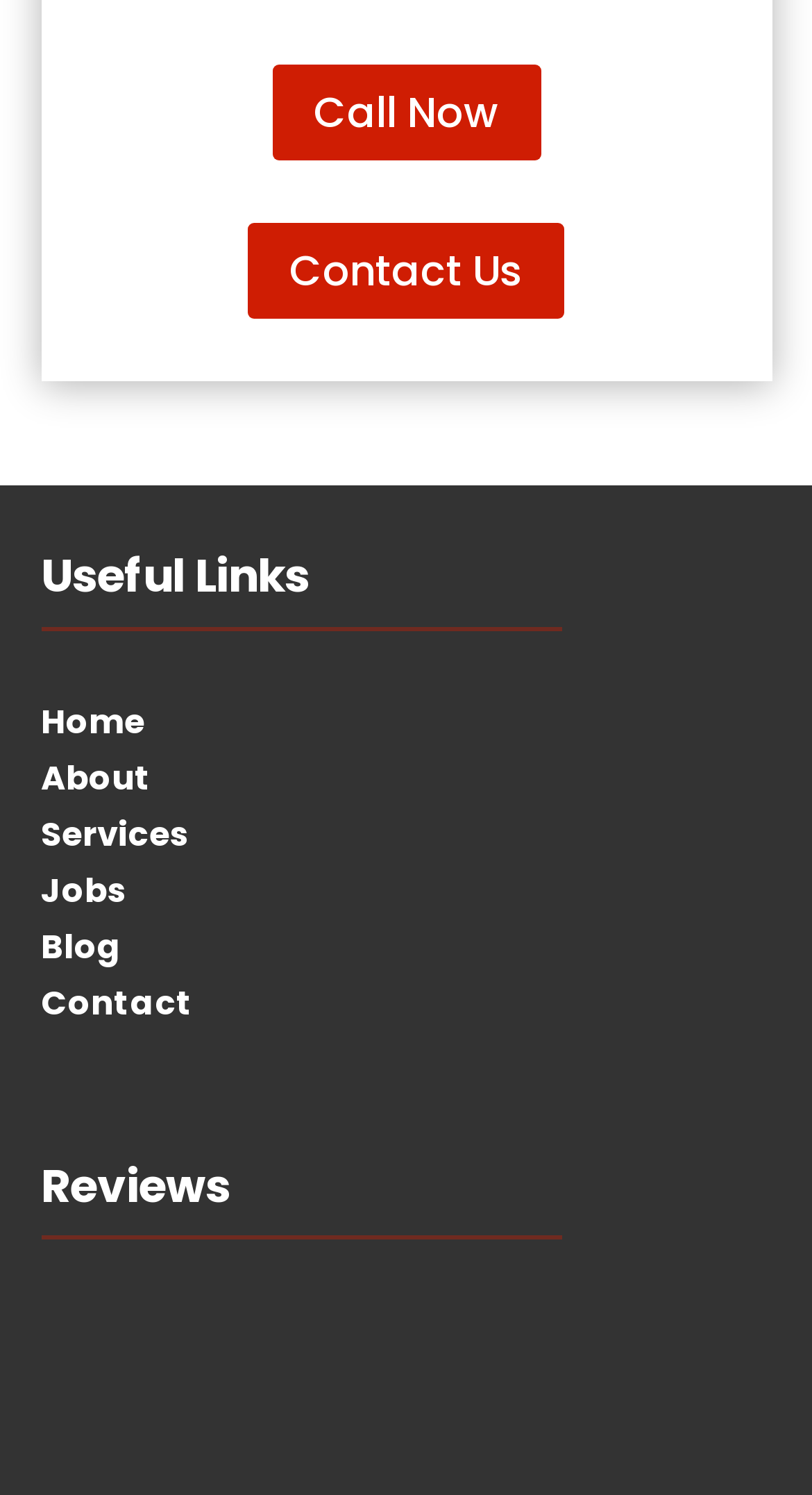Bounding box coordinates are specified in the format (top-left x, top-left y, bottom-right x, bottom-right y). All values are floating point numbers bounded between 0 and 1. Please provide the bounding box coordinate of the region this sentence describes: Contact

[0.05, 0.656, 0.237, 0.688]